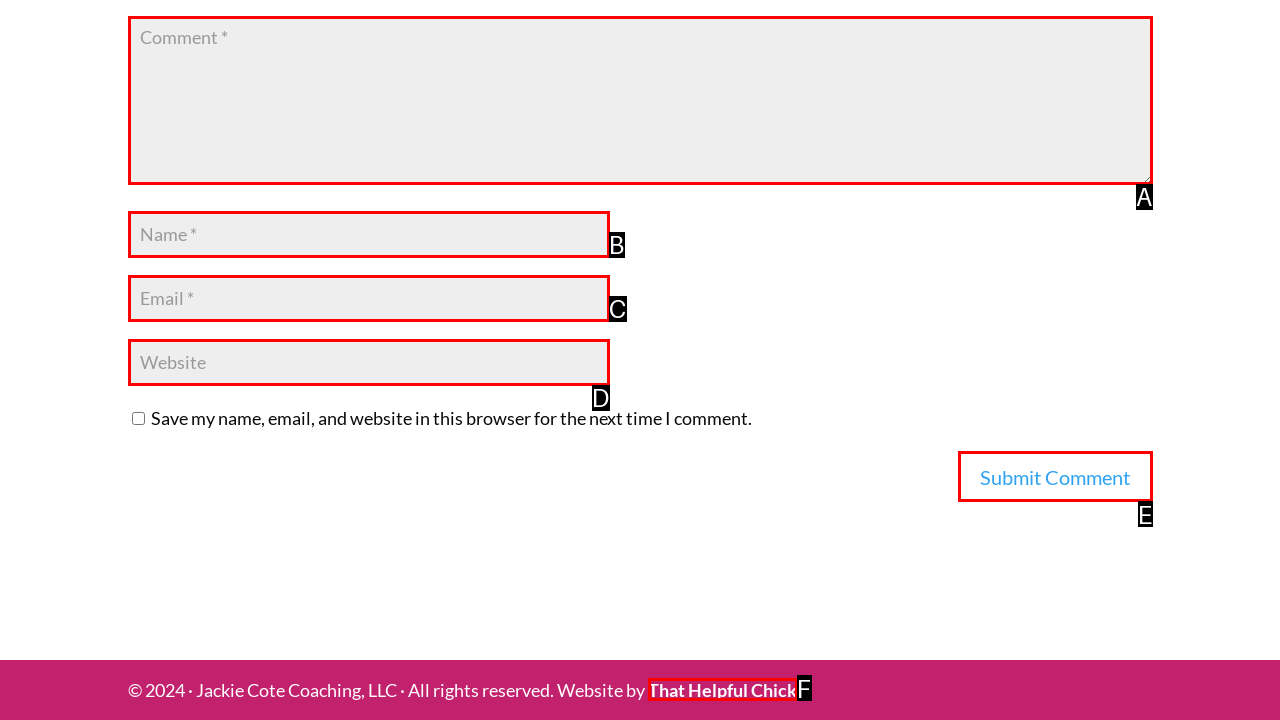Find the HTML element that matches the description provided: input value="Website" name="url"
Answer using the corresponding option letter.

D